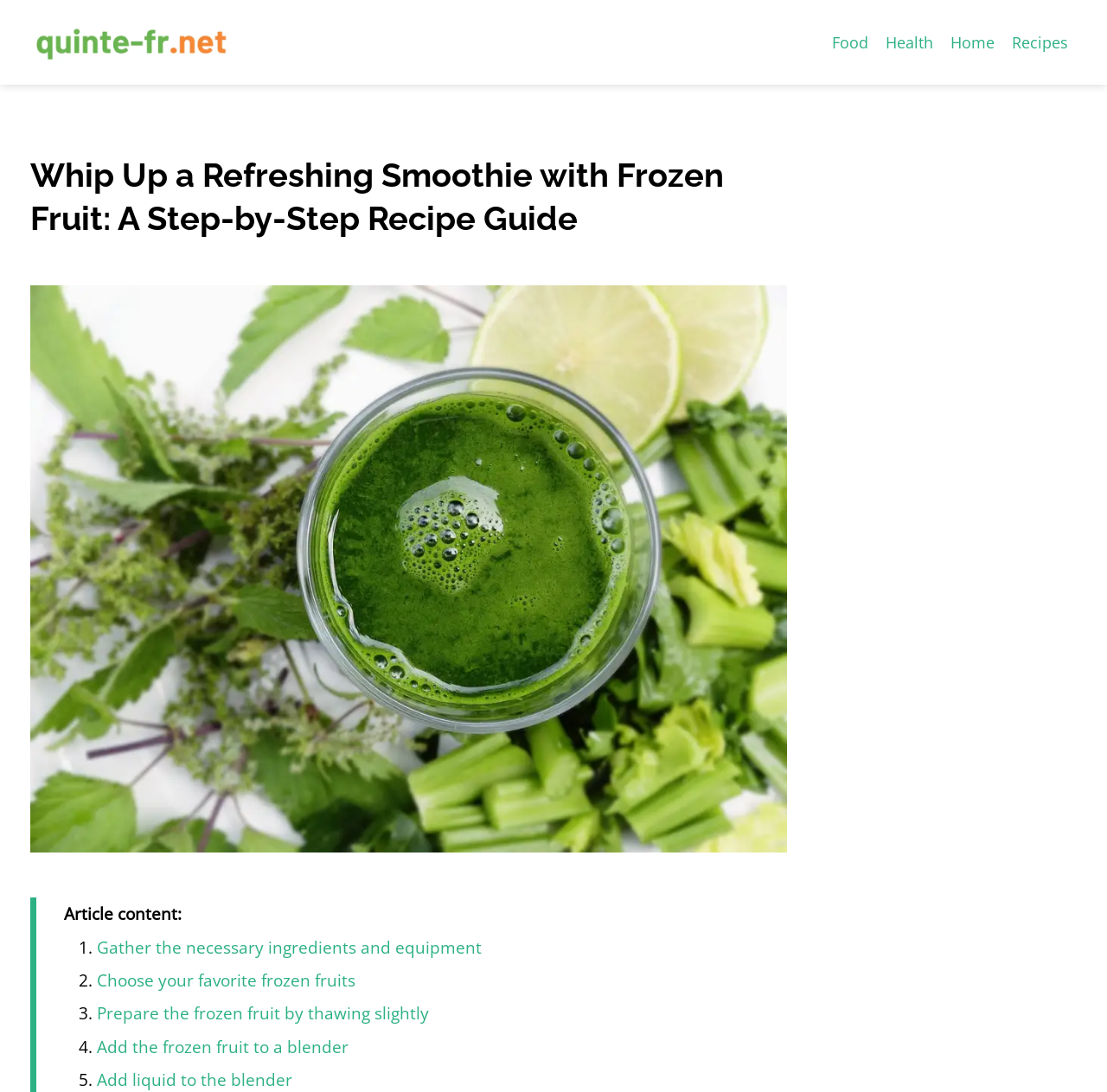How many steps are involved in making a smoothie?
Refer to the screenshot and answer in one word or phrase.

5